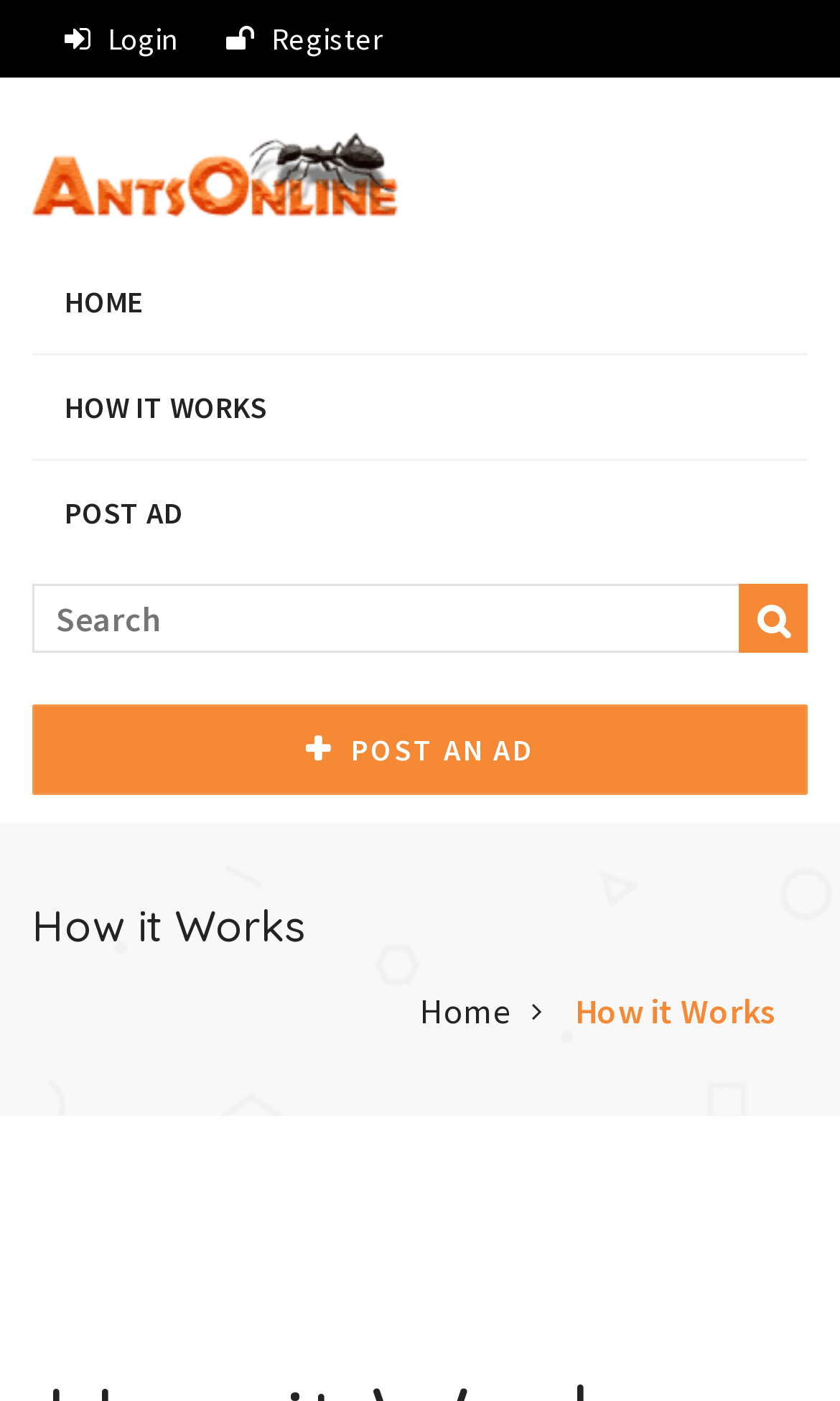Using the format (top-left x, top-left y, bottom-right x, bottom-right y), provide the bounding box coordinates for the described UI element. All values should be floating point numbers between 0 and 1: name="s" placeholder="Search"

[0.038, 0.417, 0.962, 0.466]